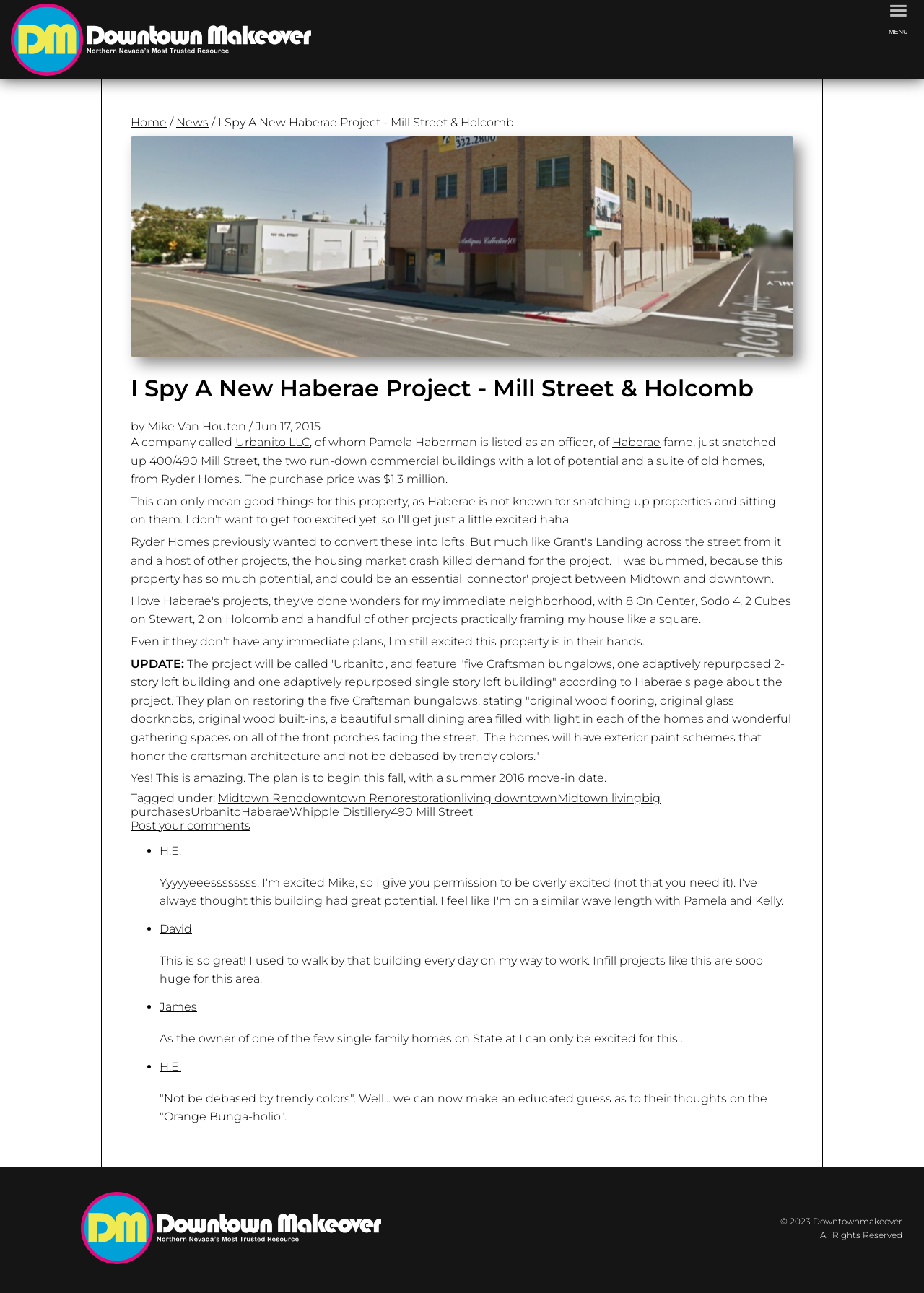What is the price of the property purchased by Urbanito LLC?
Craft a detailed and extensive response to the question.

The answer can be found in the paragraph that starts with 'A company called'. It mentions that the purchase price was $1.3 million.